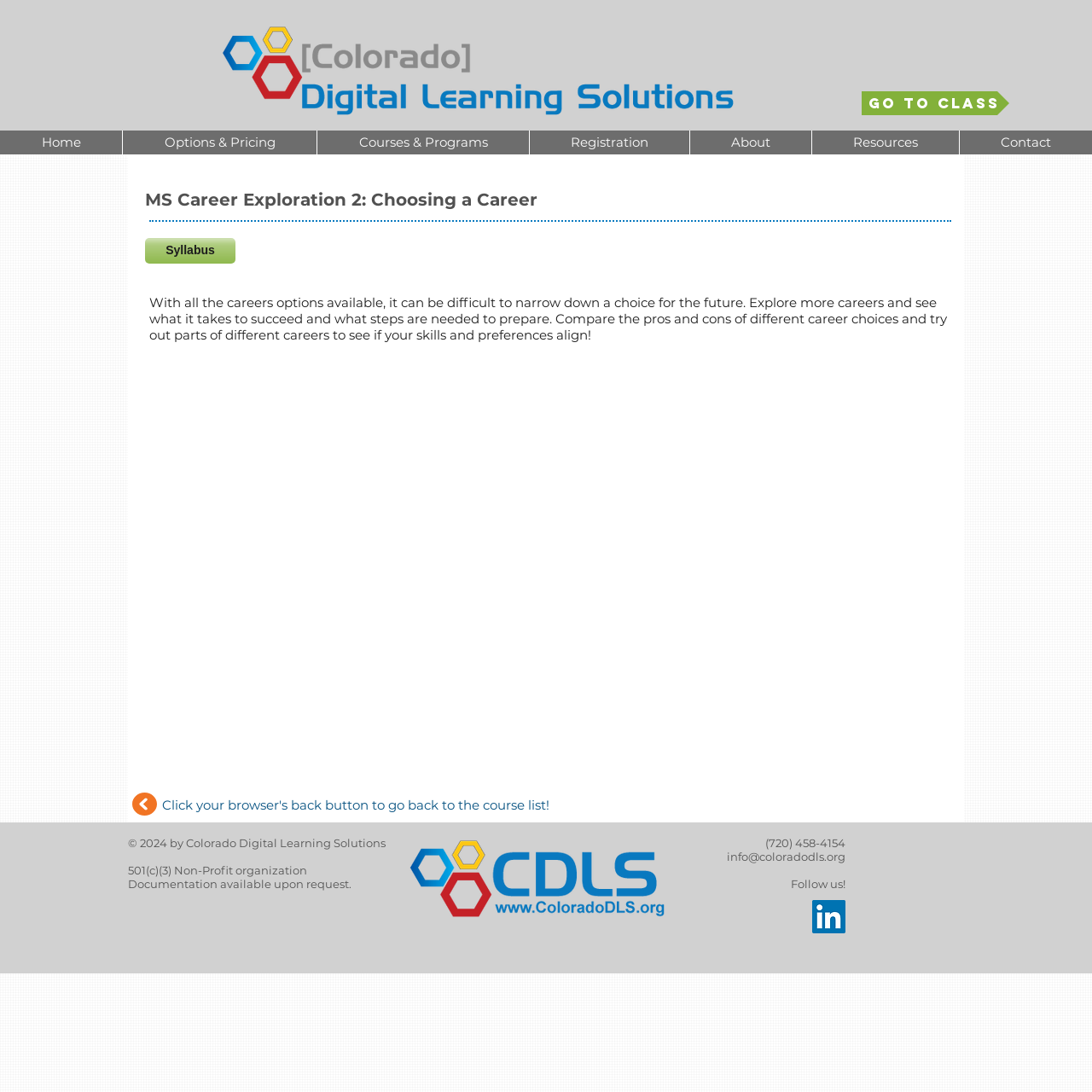What is the name of the organization?
Answer the question in as much detail as possible.

I found the answer by looking at the logo image description 'Colorado Digital Learning Solutions Logo' and the text '501(c)(3) Non-Profit organization' which suggests that the organization is Colorado Digital Learning Solutions.